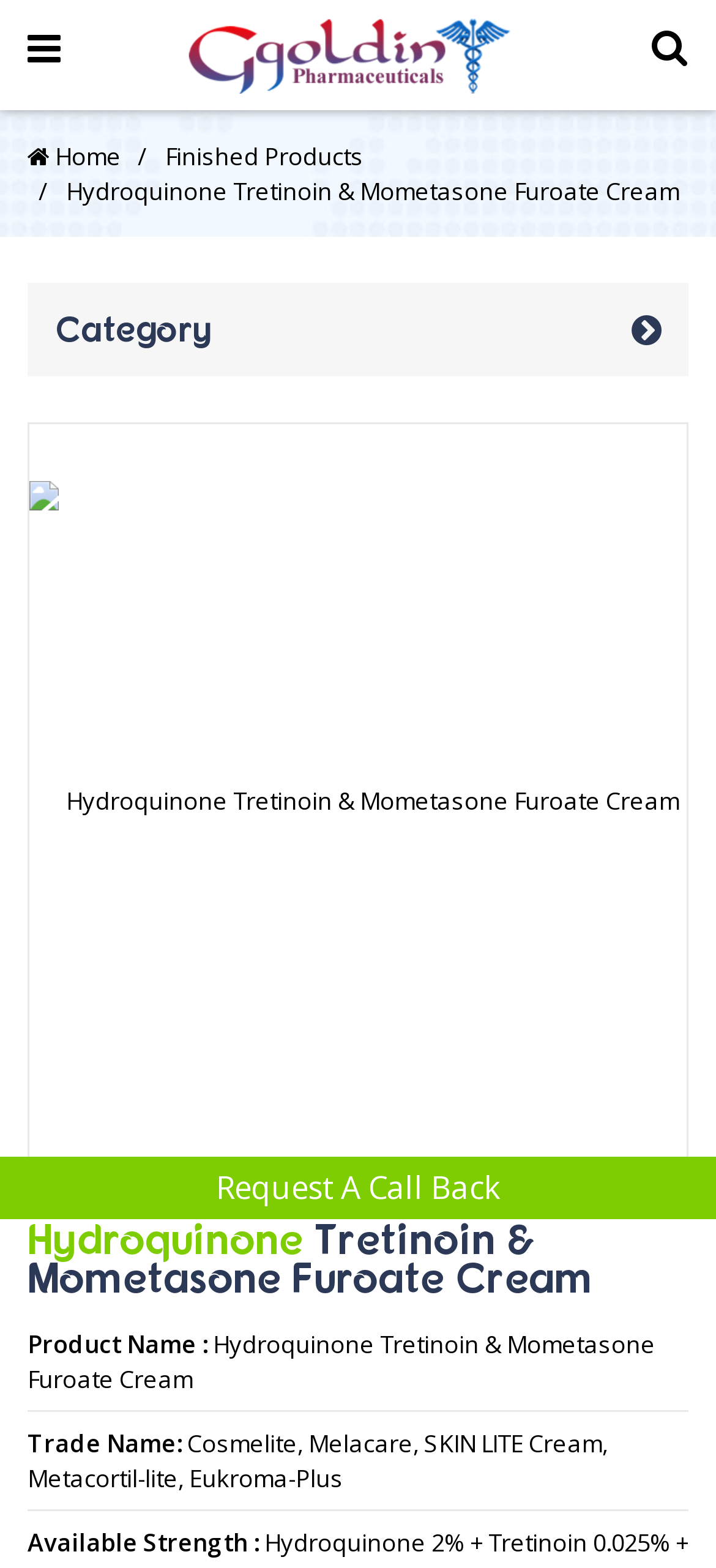Use a single word or phrase to answer the question:
Is the product available in the USA?

Yes